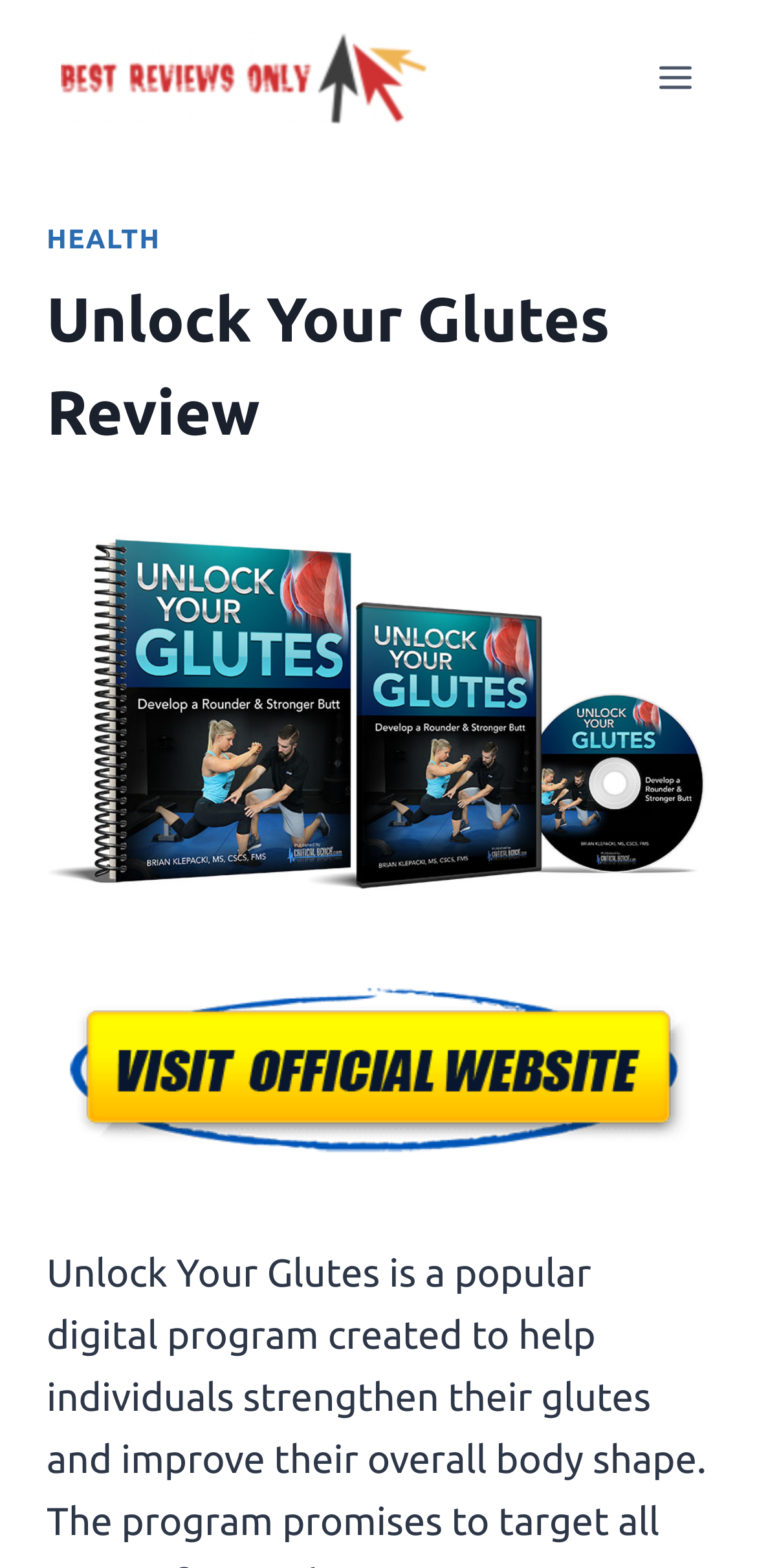Provide your answer in a single word or phrase: 
How many links are there in the menu?

3